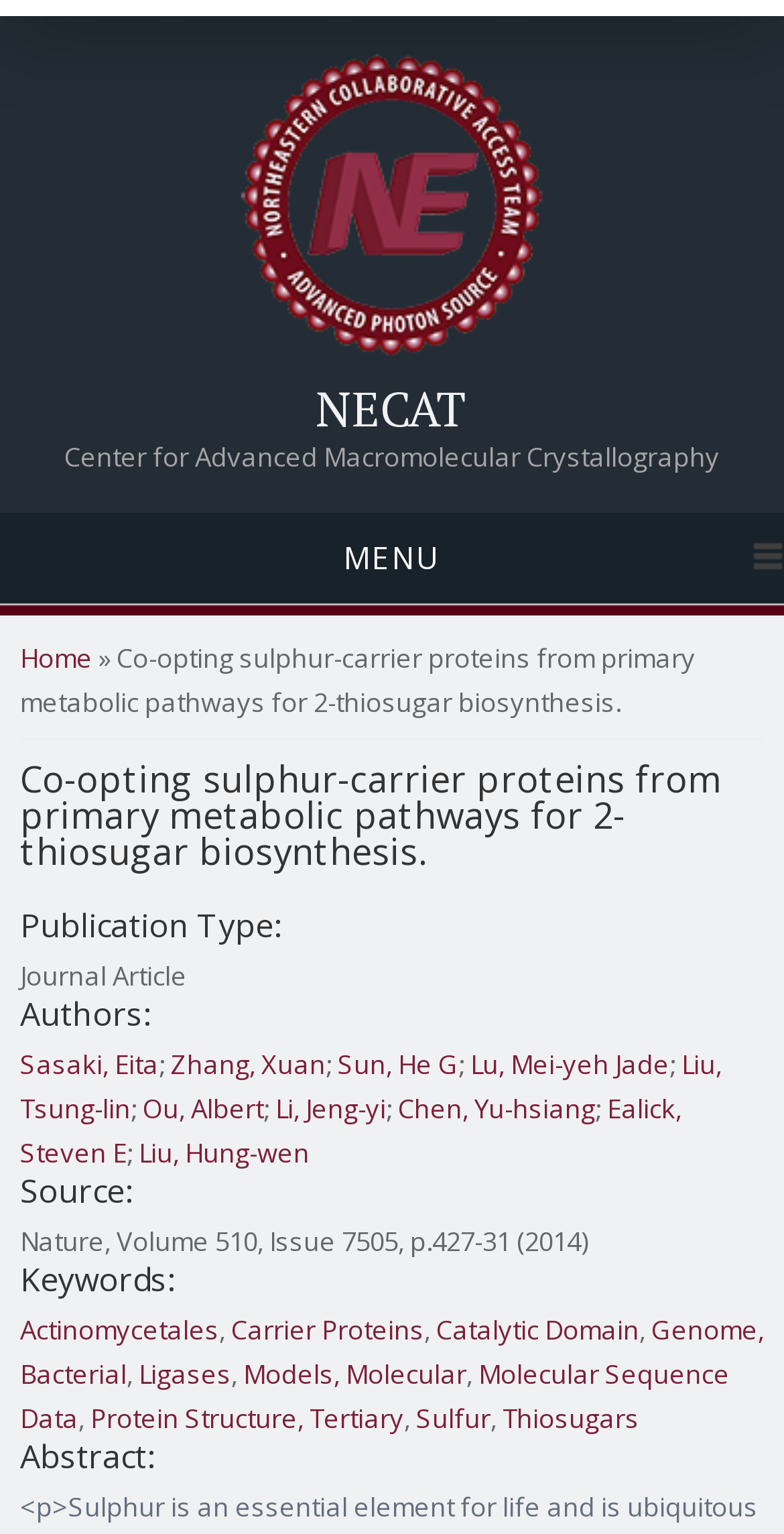Identify the bounding box coordinates of the region that needs to be clicked to carry out this instruction: "Click on the 'Home' link". Provide these coordinates as four float numbers ranging from 0 to 1, i.e., [left, top, right, bottom].

[0.308, 0.213, 0.692, 0.237]